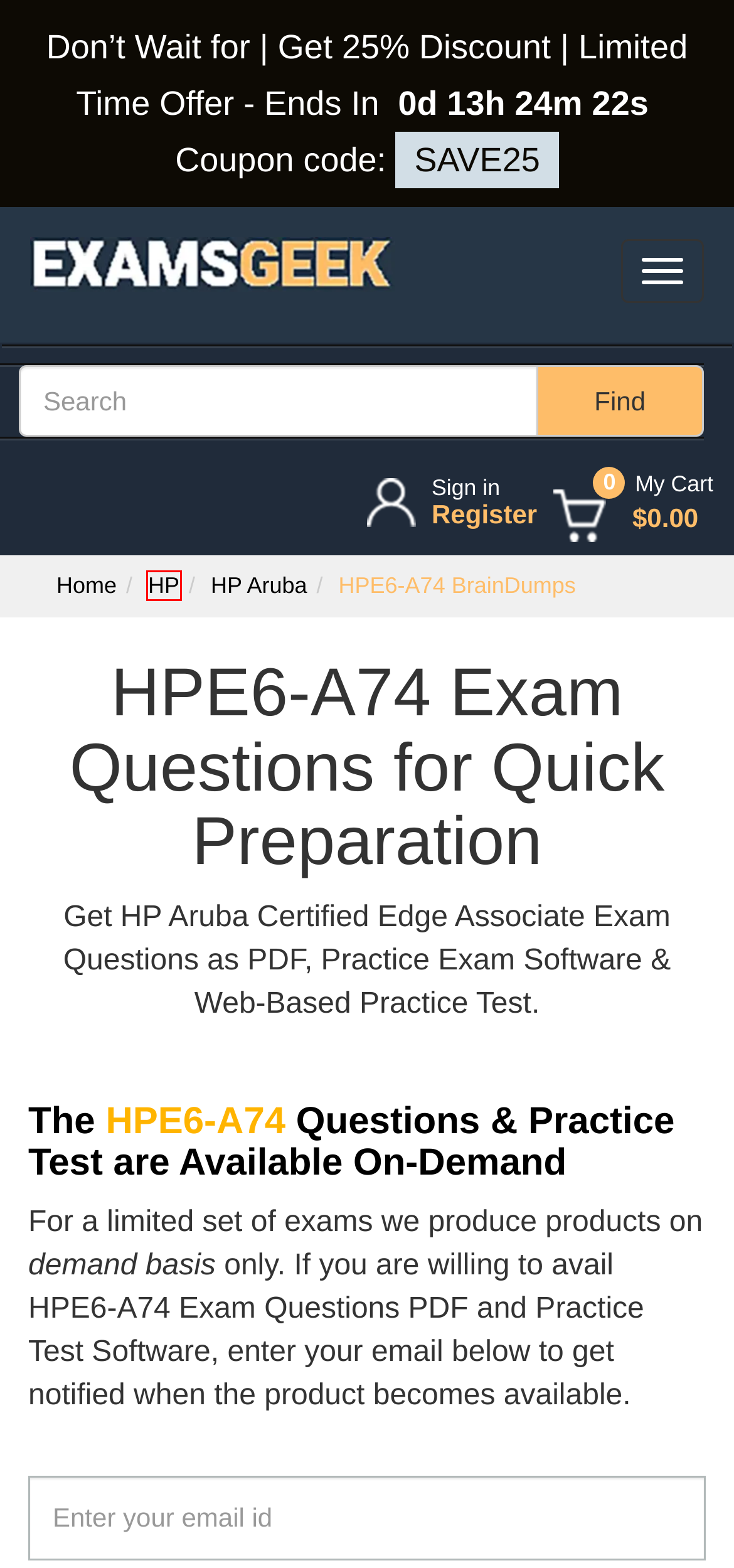Examine the screenshot of the webpage, noting the red bounding box around a UI element. Pick the webpage description that best matches the new page after the element in the red bounding box is clicked. Here are the candidates:
A. Account Register | ExamsGeek
B. ExamsGeek - Be Certified Professional with Expertly Designed Exam Questions
C. Privacy Policy | ExamsGeek
D. Shopping Cart | ExamsGeek
E. Fortinet Certification Questions - Valid Exam Questions
F. Pass HP Aruba Certification Exam
G. About Us | ExamsGeek
H. HP Certification Questions - Valid Exam Questions

H